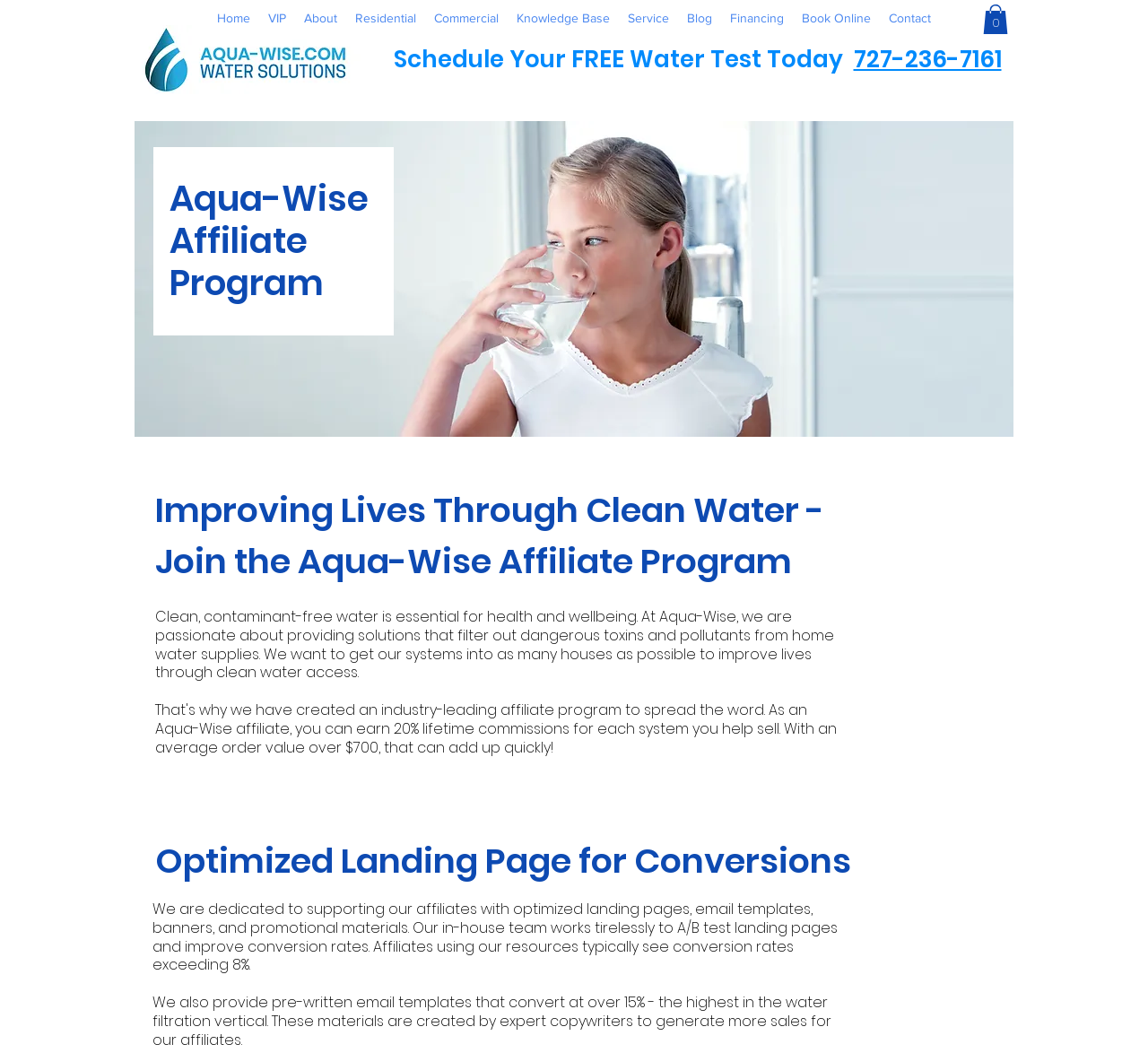Could you find the bounding box coordinates of the clickable area to complete this instruction: "Go to Home page"?

[0.181, 0.004, 0.226, 0.03]